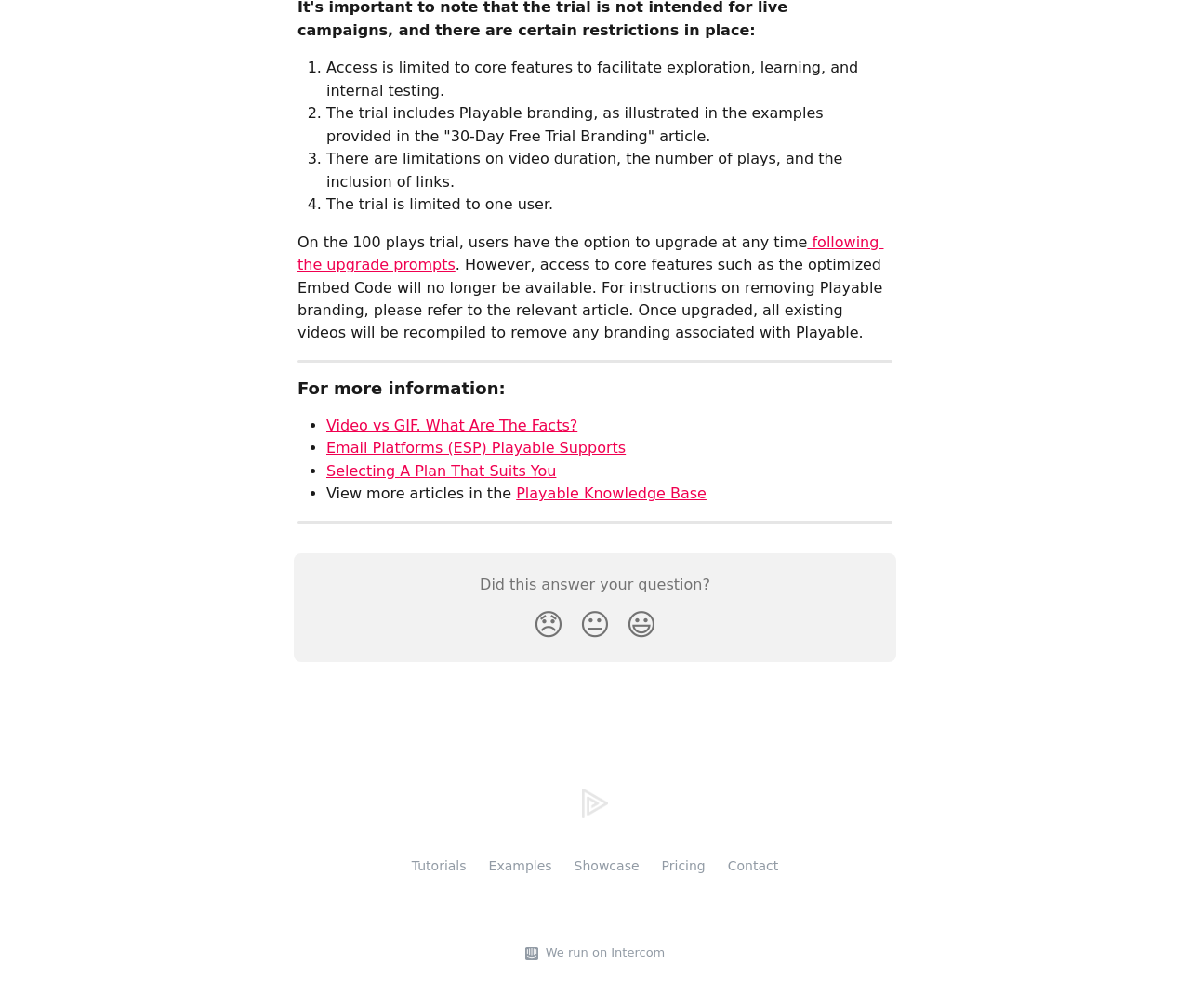From the given element description: "Playable Knowledge Base", find the bounding box for the UI element. Provide the coordinates as four float numbers between 0 and 1, in the order [left, top, right, bottom].

[0.434, 0.481, 0.594, 0.498]